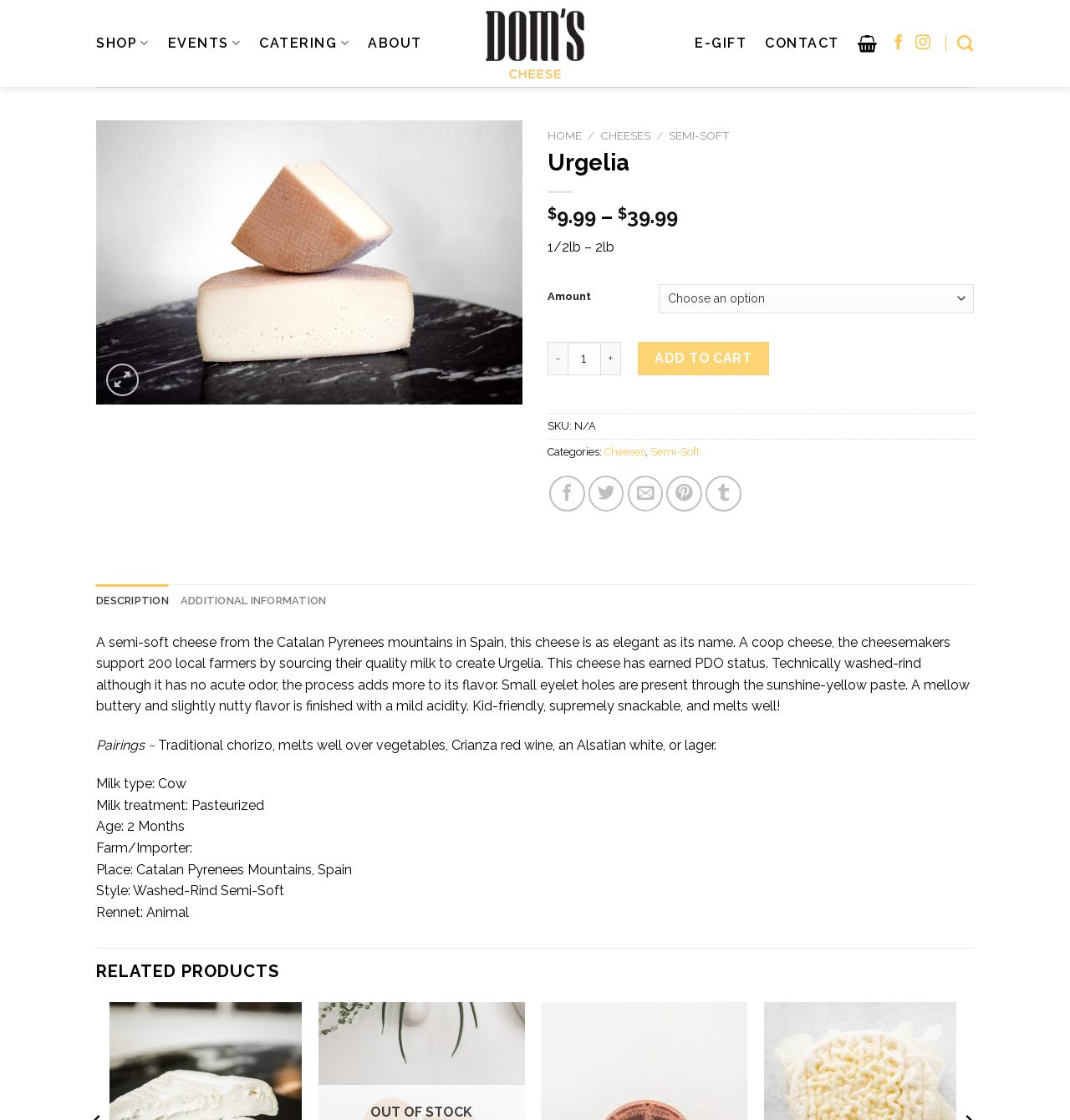Provide the bounding box coordinates of the area you need to click to execute the following instruction: "Visit the homepage".

None